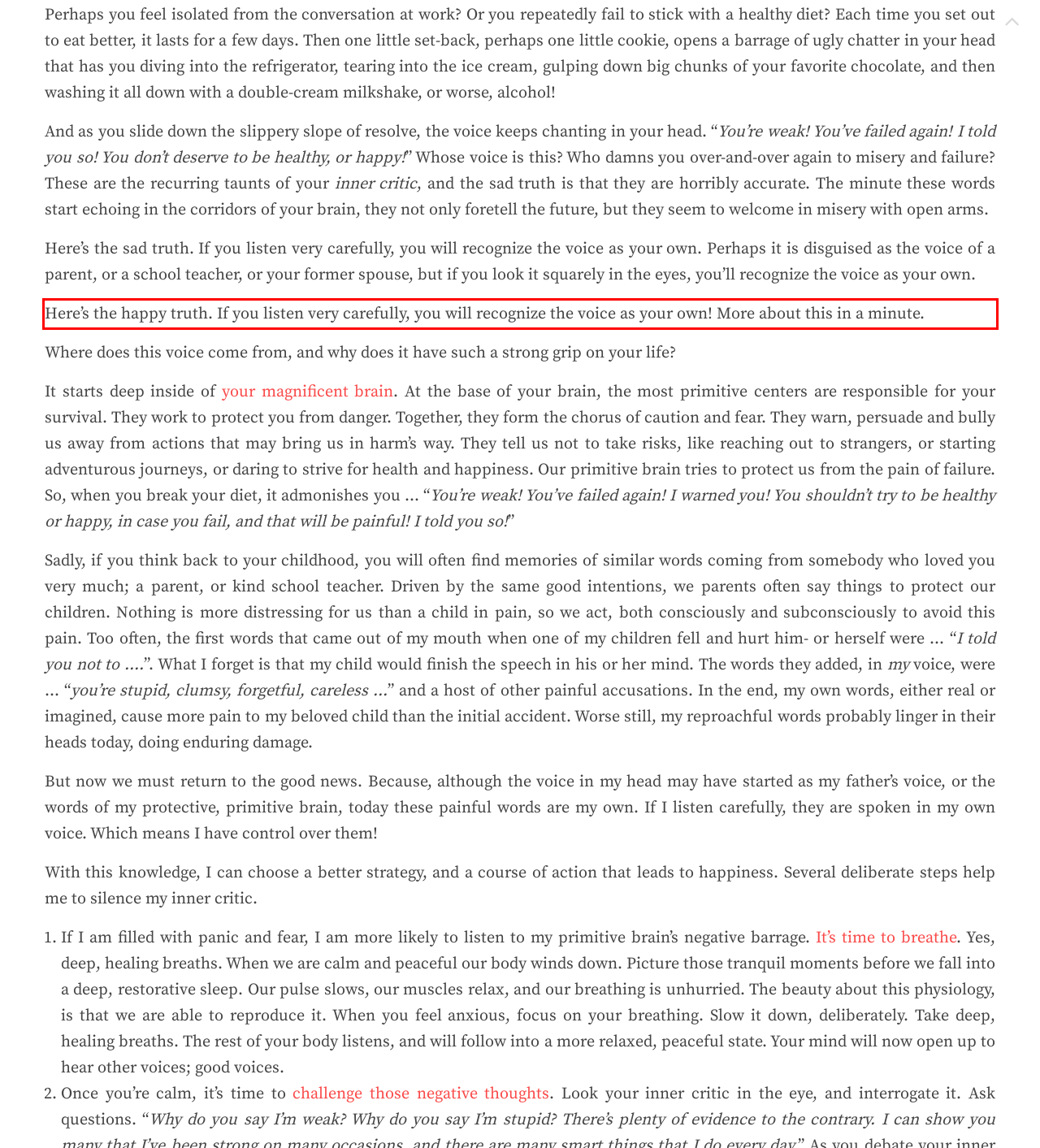Within the screenshot of the webpage, there is a red rectangle. Please recognize and generate the text content inside this red bounding box.

Here’s the happy truth. If you listen very carefully, you will recognize the voice as your own! More about this in a minute.